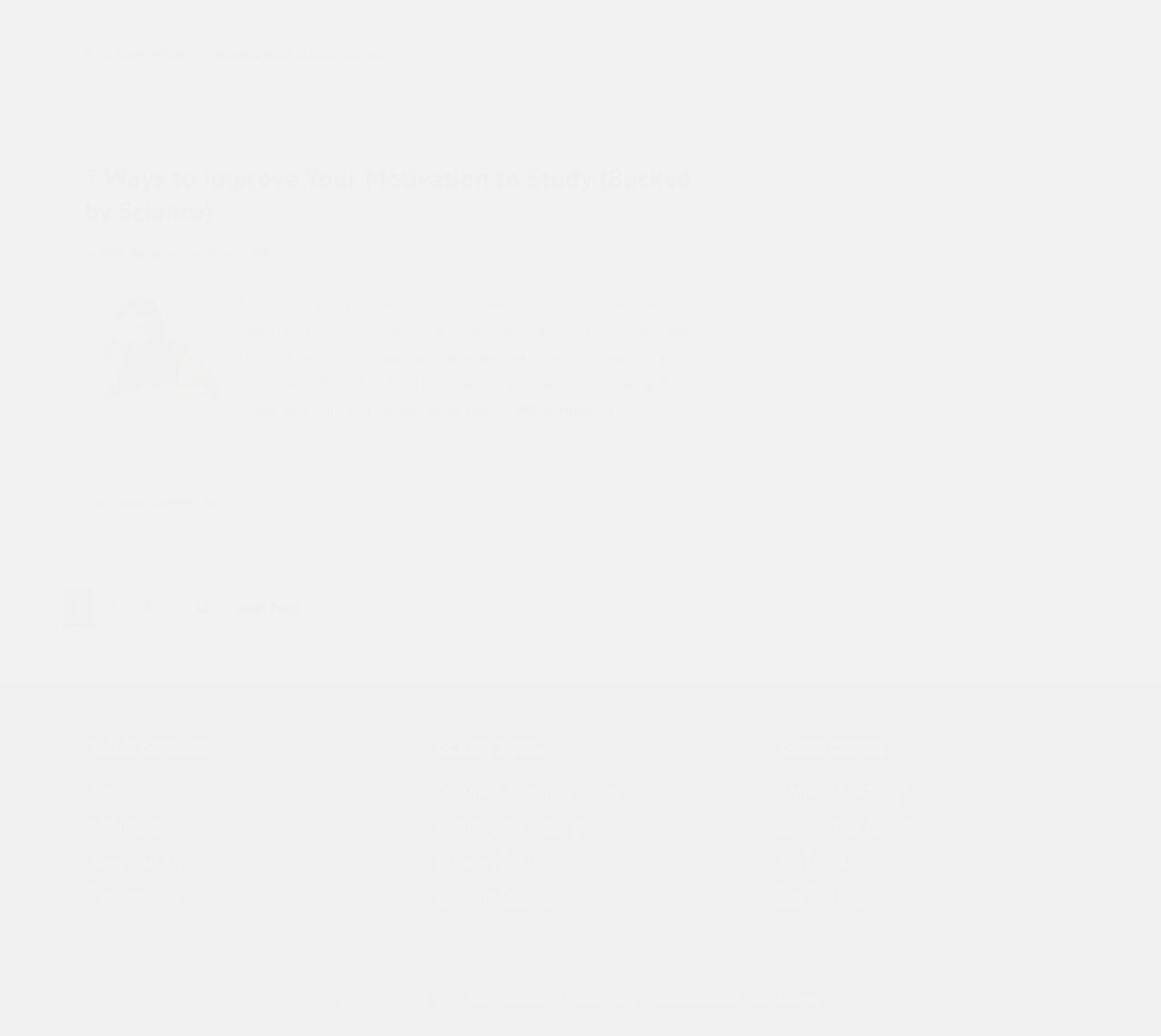What is the name of the website?
Please provide a single word or phrase based on the screenshot.

Global Cognition